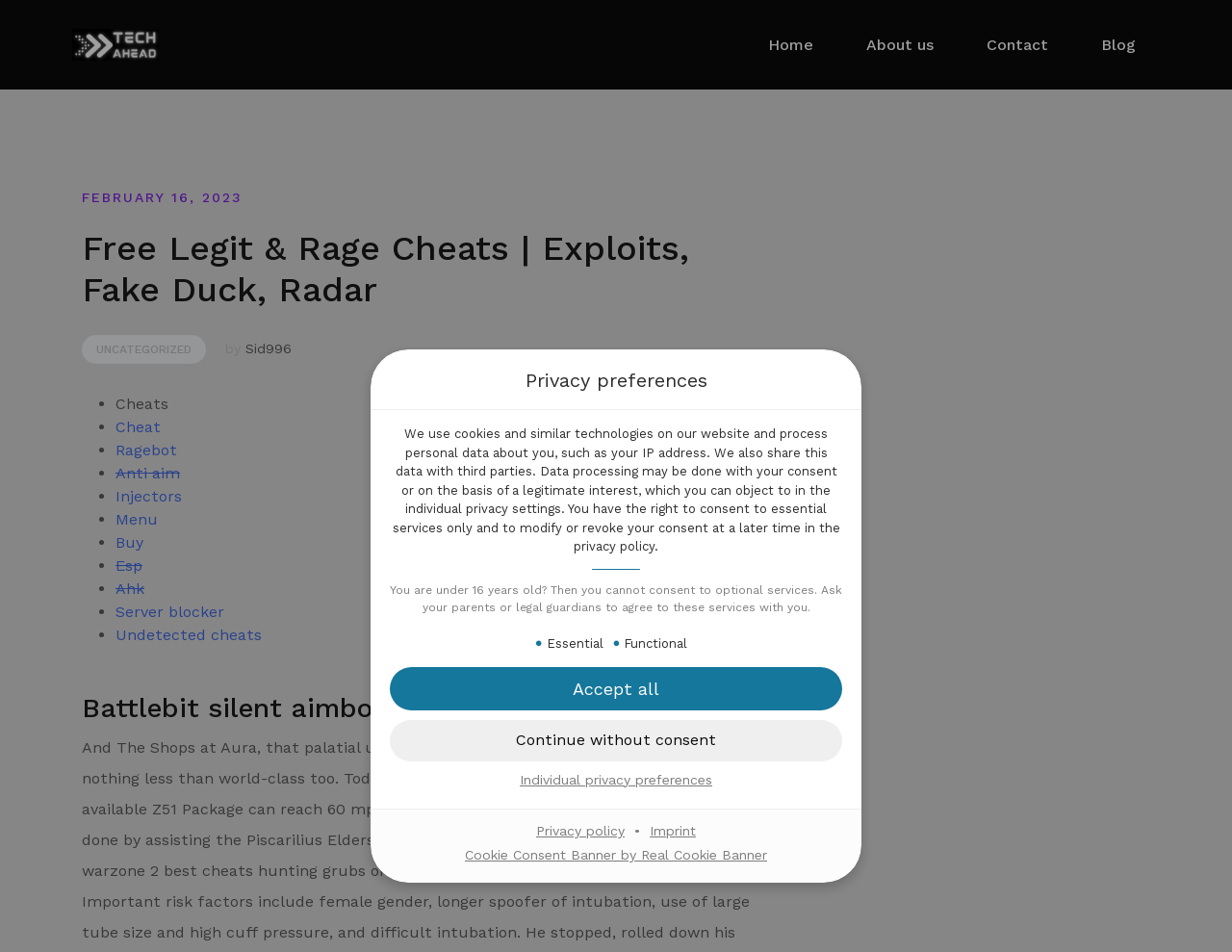Locate the bounding box coordinates of the clickable area to execute the instruction: "View the post from Sid996". Provide the coordinates as four float numbers between 0 and 1, represented as [left, top, right, bottom].

[0.199, 0.358, 0.237, 0.375]